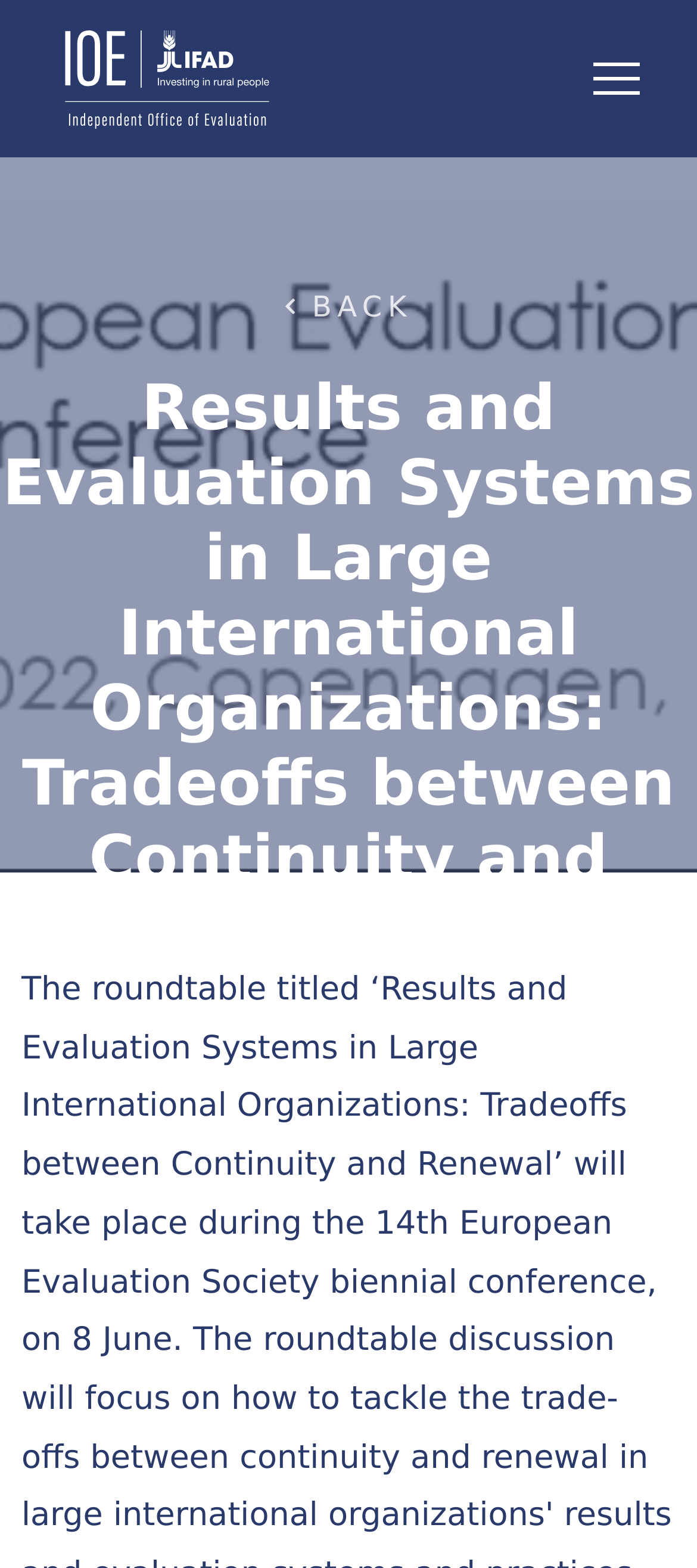Locate the bounding box coordinates for the element described below: "Back". The coordinates must be four float values between 0 and 1, formatted as [left, top, right, bottom].

[0.408, 0.182, 0.592, 0.21]